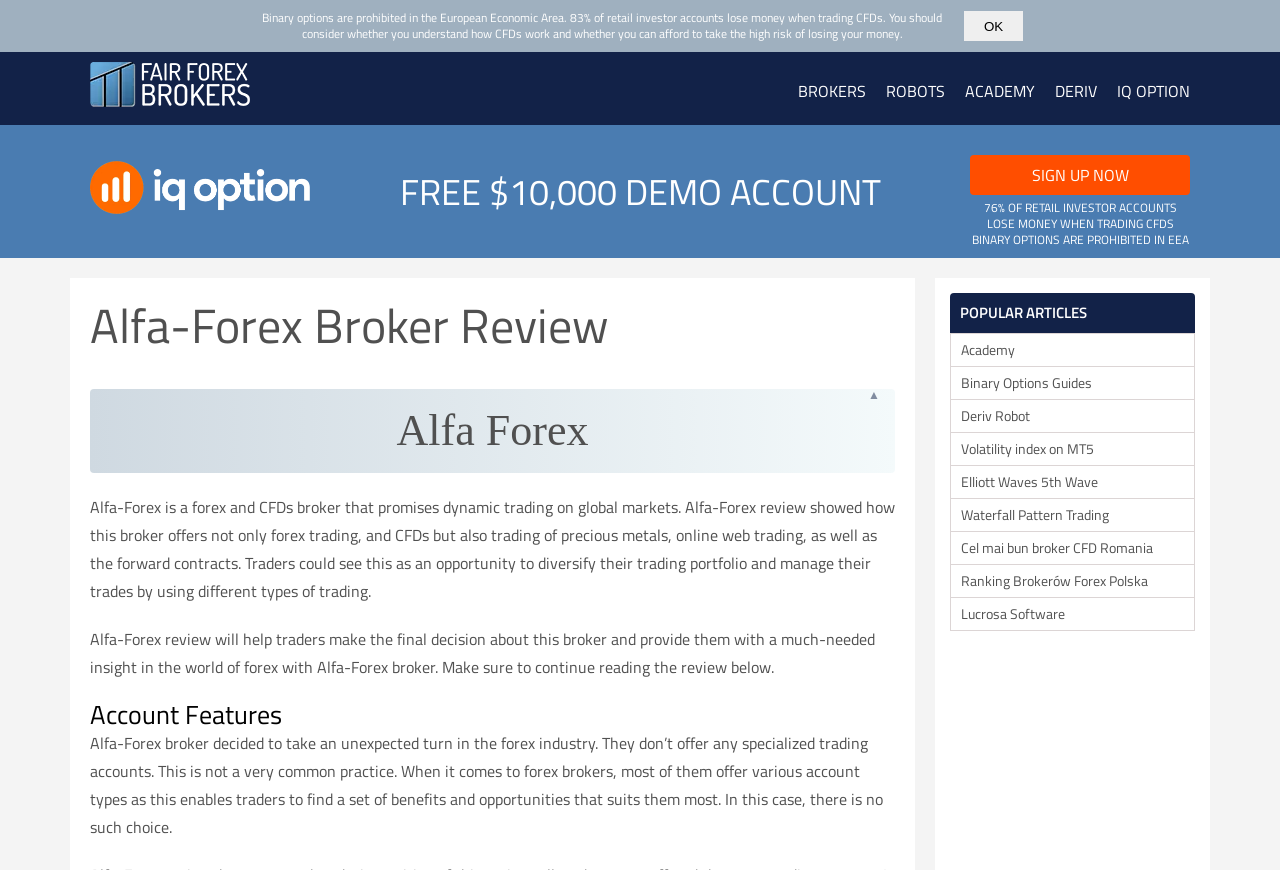Offer a detailed account of what is visible on the webpage.

This webpage is a review of Alfa-Forex, a broker for trading Binary Options, CFD, and Forex. At the top, there is a warning message about the risks of trading CFDs and Binary Options, accompanied by an "OK" button. Below this, there are two logos, one for FairForexBrokers and another for Fair Forex Brokers.

The main navigation menu is located at the top-right corner, with links to "BROKERS", "ROBOTS", "ACADEMY", "DERIV", and "IQ OPTION". 

In the center of the page, there is a promotional section with a heading "Alfa-Forex Broker Review" and a brief description of the broker. Below this, there is a call-to-action button "SIGN UP NOW" and a warning message about the risks of trading CFDs and Binary Options.

The review section is divided into two parts. The first part provides an overview of Alfa-Forex, describing its features and services. The second part, titled "Account Features", discusses the broker's unusual approach to trading accounts.

On the right side of the page, there is a complementary section with a heading "POPULAR ARTICLES" and a list of links to various articles, including guides, robot reviews, and trading strategies.

Overall, the webpage is focused on providing a review of Alfa-Forex and promoting its services, while also warning users about the risks of trading CFDs and Binary Options.